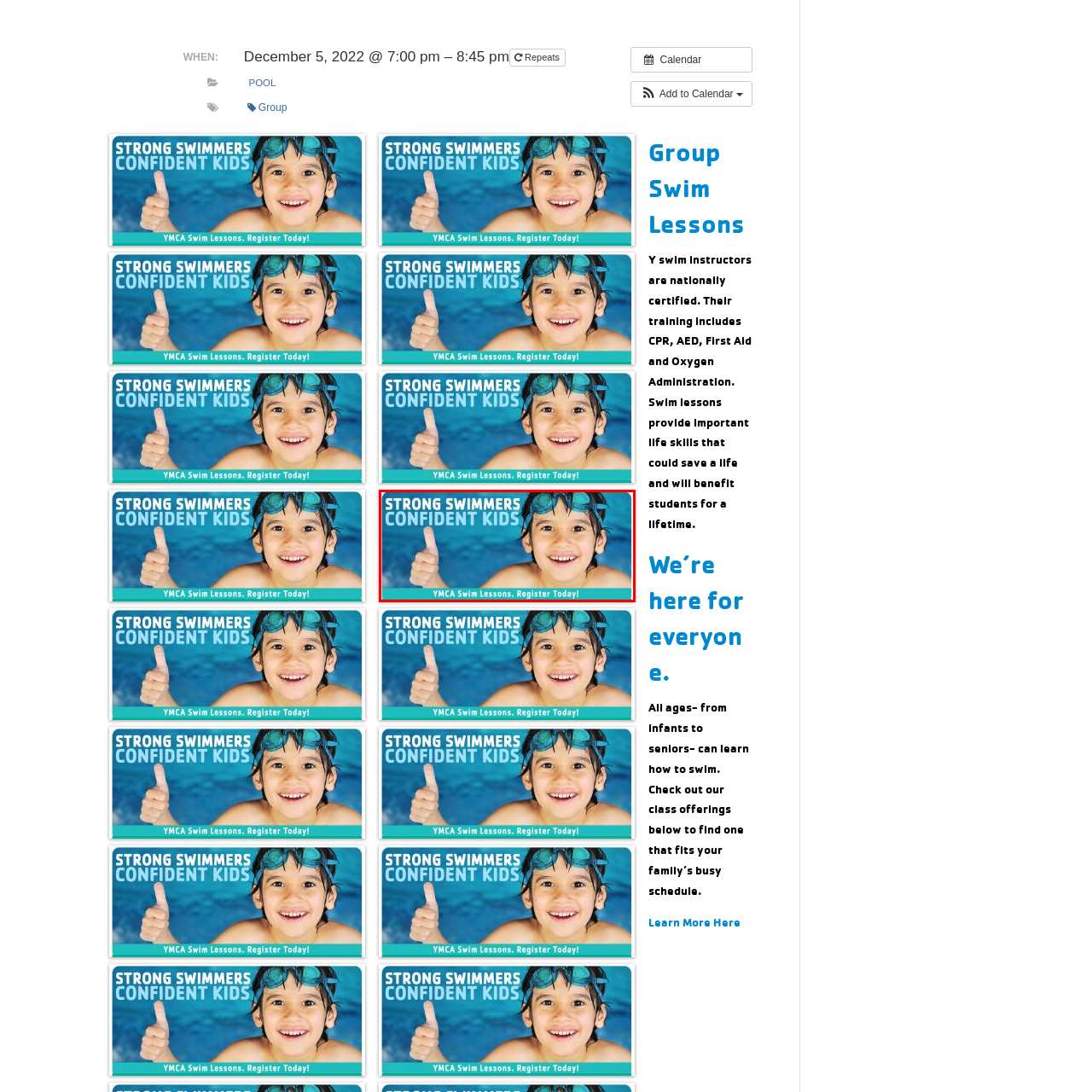Offer a thorough and descriptive summary of the image captured in the red bounding box.

The image features a cheerful child in a swimming pool, confidently giving a thumbs-up. They are wearing blue swim goggles and appear to be enjoying their swimming experience. The background is a vibrant pool scene, emphasizing a sense of fun and activity. Bold text overlays the image, stating "STRONG SWIMMERS" and "CONFIDENT KIDS," highlighting the focus on swimming abilities and self-assurance among children. The banner encourages enrollment in YMCA Swim Lessons with the message, "YMCA Swim Lessons. Register Today!" This promotes the idea of teaching essential swimming skills to children, emphasizing both safety and enjoyment in learning to swim.